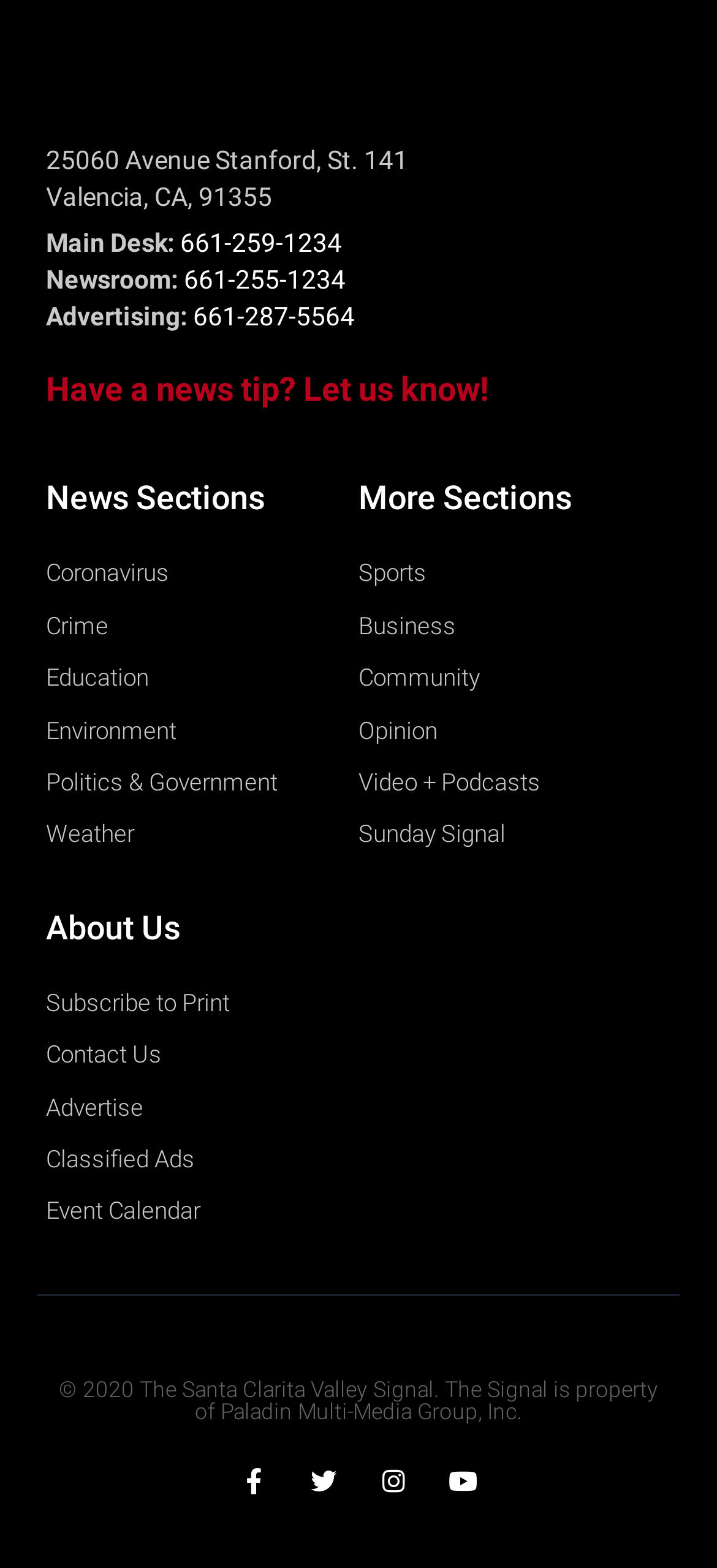Please give a succinct answer to the question in one word or phrase:
What are the different news sections available?

Coronavirus, Crime, Education, Environment, Politics & Government, Weather